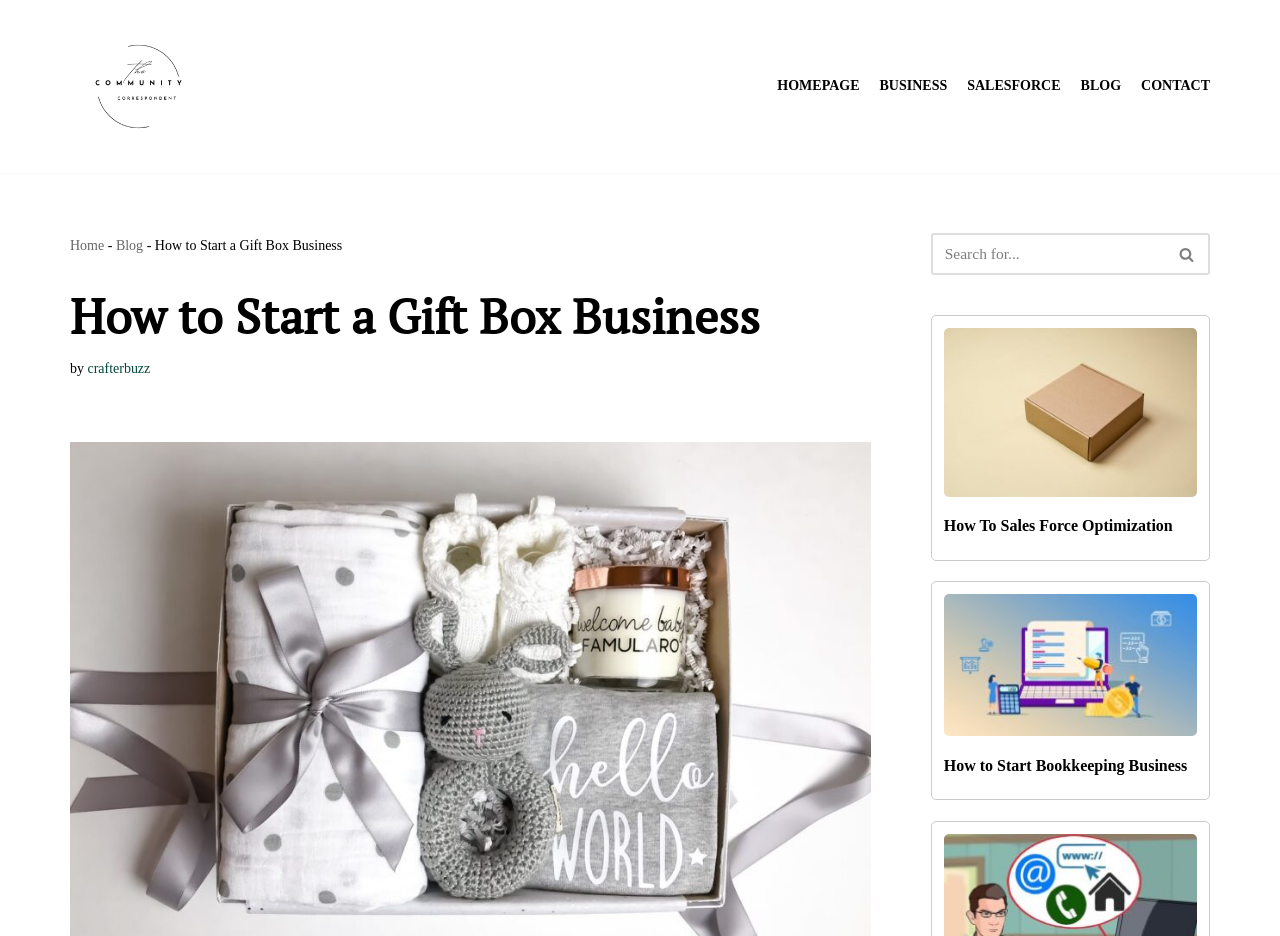Identify the bounding box coordinates for the region to click in order to carry out this instruction: "visit the 'Community Correspondent' page". Provide the coordinates using four float numbers between 0 and 1, formatted as [left, top, right, bottom].

[0.055, 0.019, 0.162, 0.166]